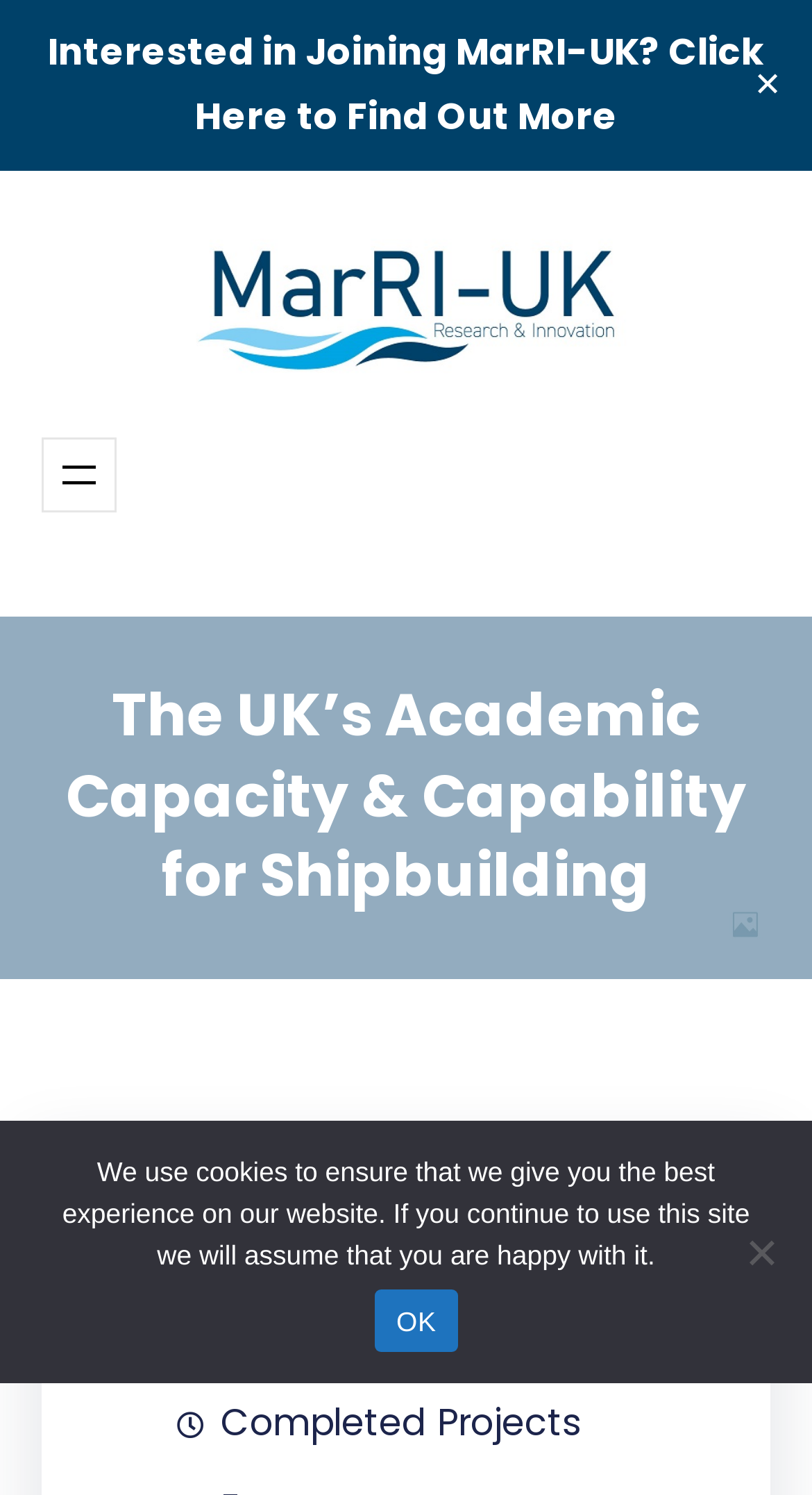Provide a thorough and detailed response to the question by examining the image: 
What type of projects are listed?

I found the answer by looking at the link element with the text ' Completed Projects' and its bounding box coordinates [0.218, 0.924, 0.718, 0.981]. The presence of the '' symbol suggests that it is a category or a type of project, and the text 'Completed Projects' indicates that it is a list of completed projects.